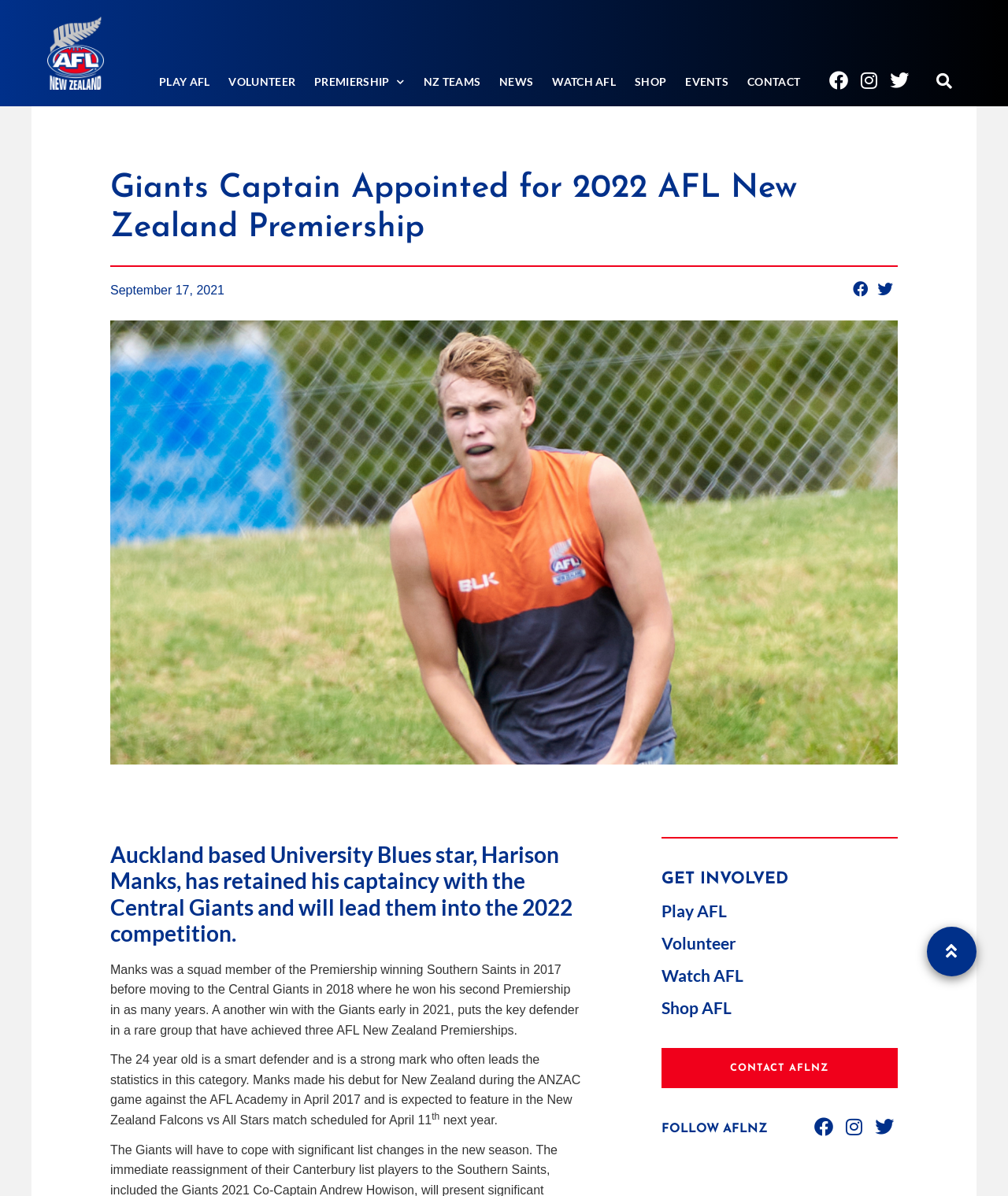Please identify the bounding box coordinates of the region to click in order to complete the given instruction: "Click on PLAY AFL". The coordinates should be four float numbers between 0 and 1, i.e., [left, top, right, bottom].

[0.148, 0.059, 0.218, 0.078]